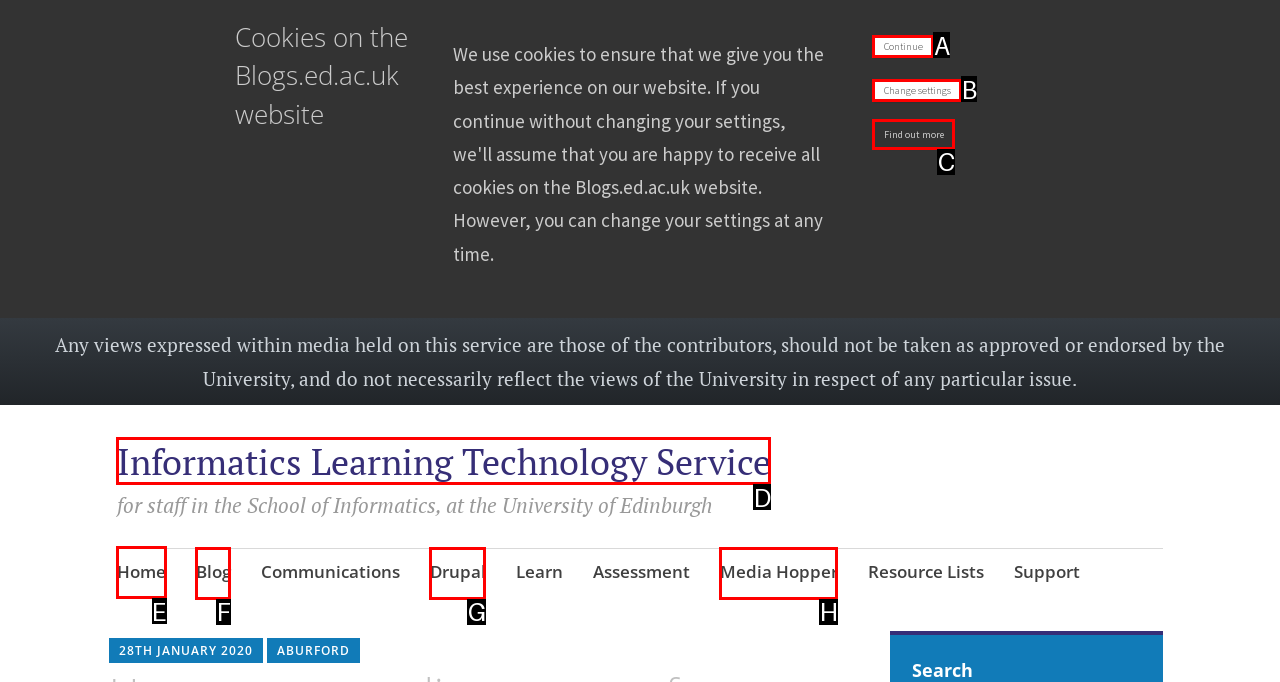Indicate the UI element to click to perform the task: Click on the 'Wisdom Cotton' link. Reply with the letter corresponding to the chosen element.

None